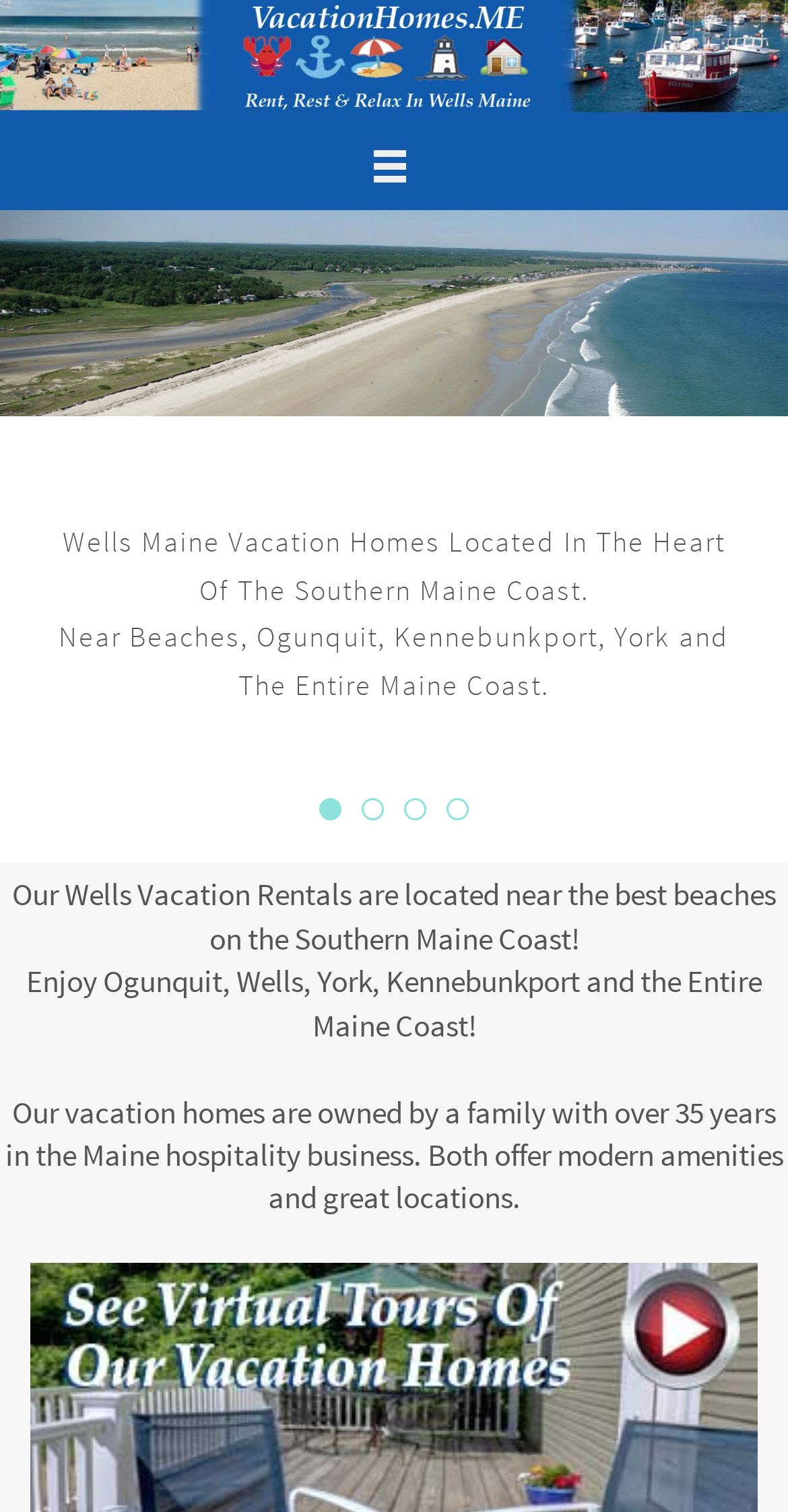Answer the question in a single word or phrase:
What is the feature of the outdoor pool?

Heated